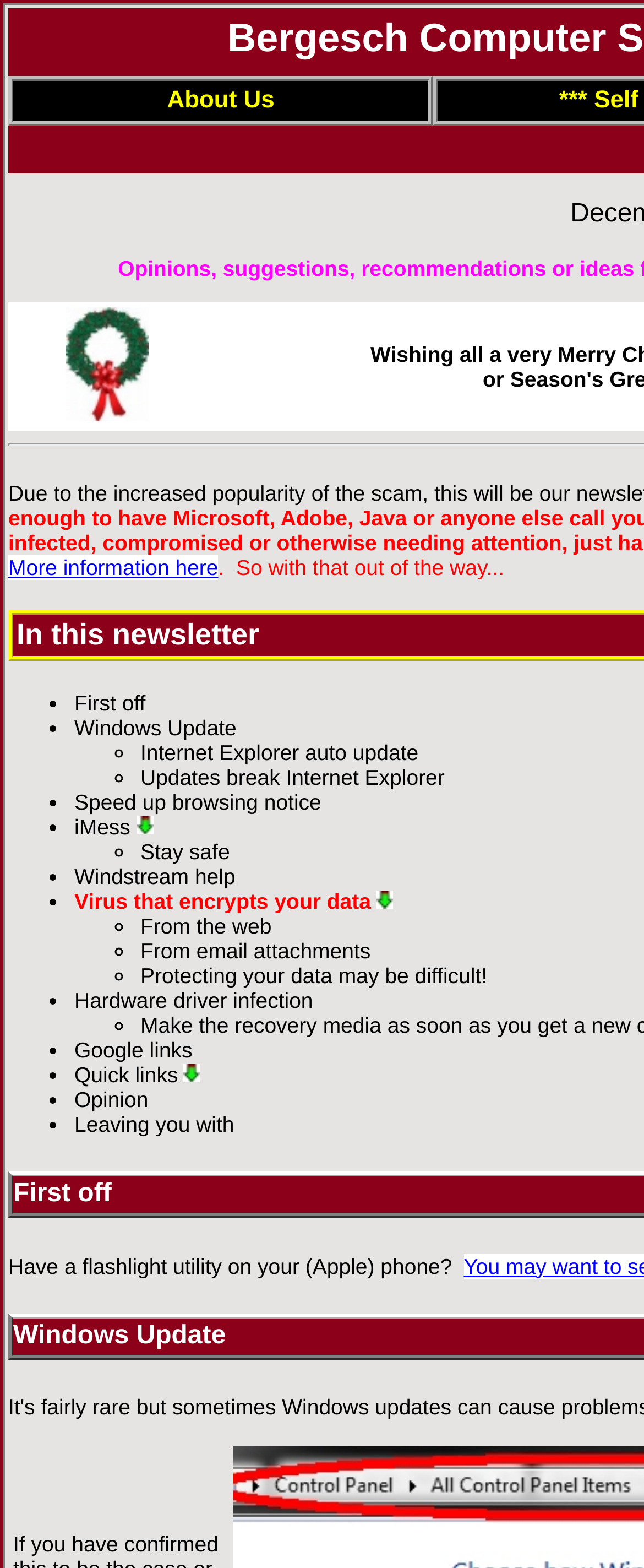What is the main topic of this webpage?
Please answer the question with a single word or phrase, referencing the image.

Computer security